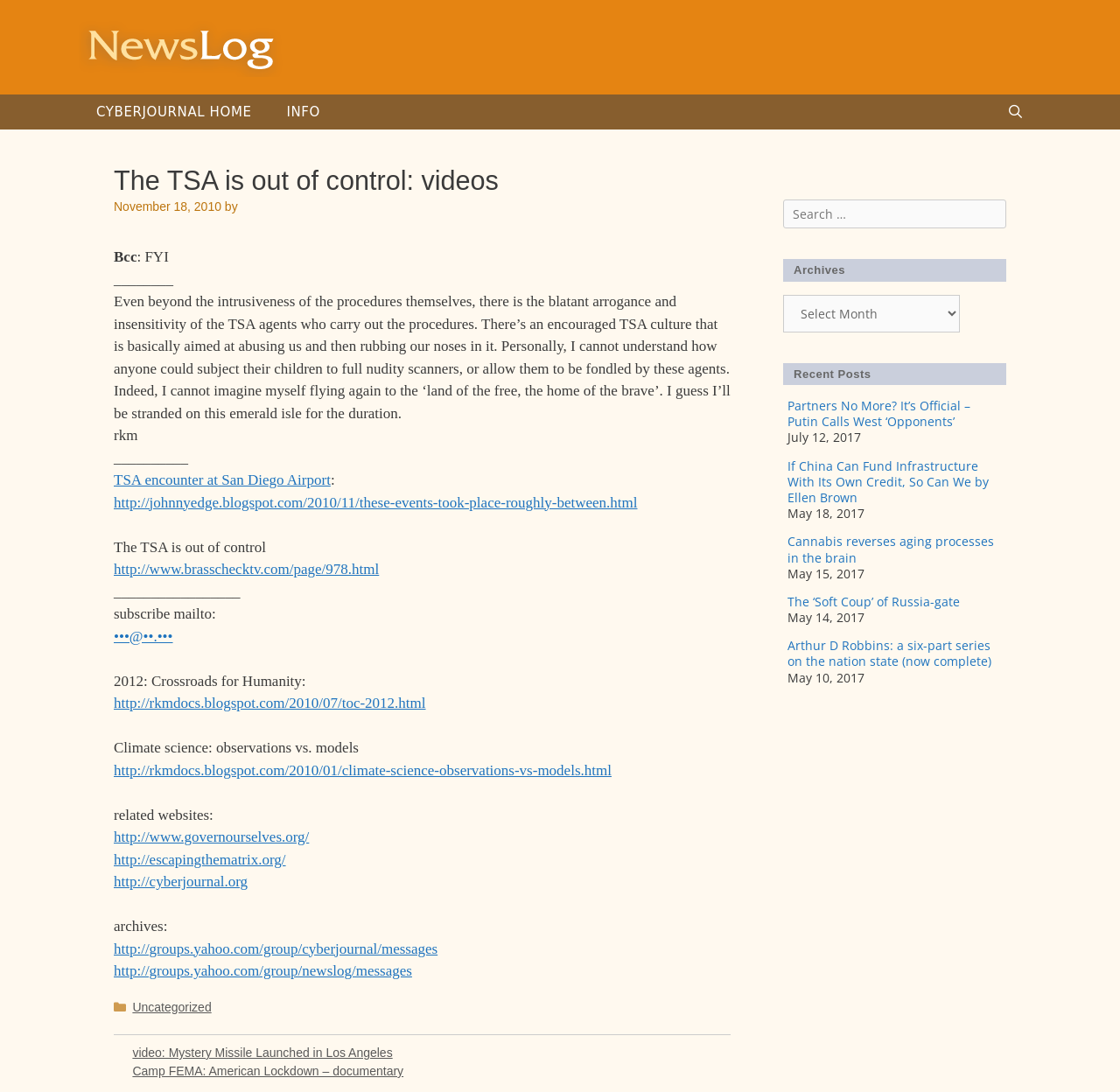Give a detailed explanation of the elements present on the webpage.

The webpage is a blog post titled "The TSA is out of control: videos" on a website called Newslog. At the top of the page, there is a banner with a link to the website's home page and a logo image. Below the banner, there is a primary navigation menu with links to "CYBERJOURNAL HOME", "INFO", and "Open Search Bar".

The main content of the page is a blog post with a heading that matches the title of the webpage. The post is dated November 18, 2010, and is attributed to an author named "Bcc". The post discusses the Transportation Security Administration (TSA) and its procedures, expressing concerns about the agency's arrogance and insensitivity.

The post includes several links to external websites and articles, including a video about a TSA encounter at San Diego Airport and an article about the TSA being out of control. There are also links to related websites and archives of previous posts.

In the right-hand sidebar, there are three complementary sections. The first section has a search box with a label "Search for:". The second section has a heading "Archives" and a combobox with a dropdown menu. The third section has a heading "Recent Posts" and lists several recent posts with links and dates.

At the bottom of the page, there is a footer section with links to categories and posts, including a link to "Uncategorized" and several other posts.